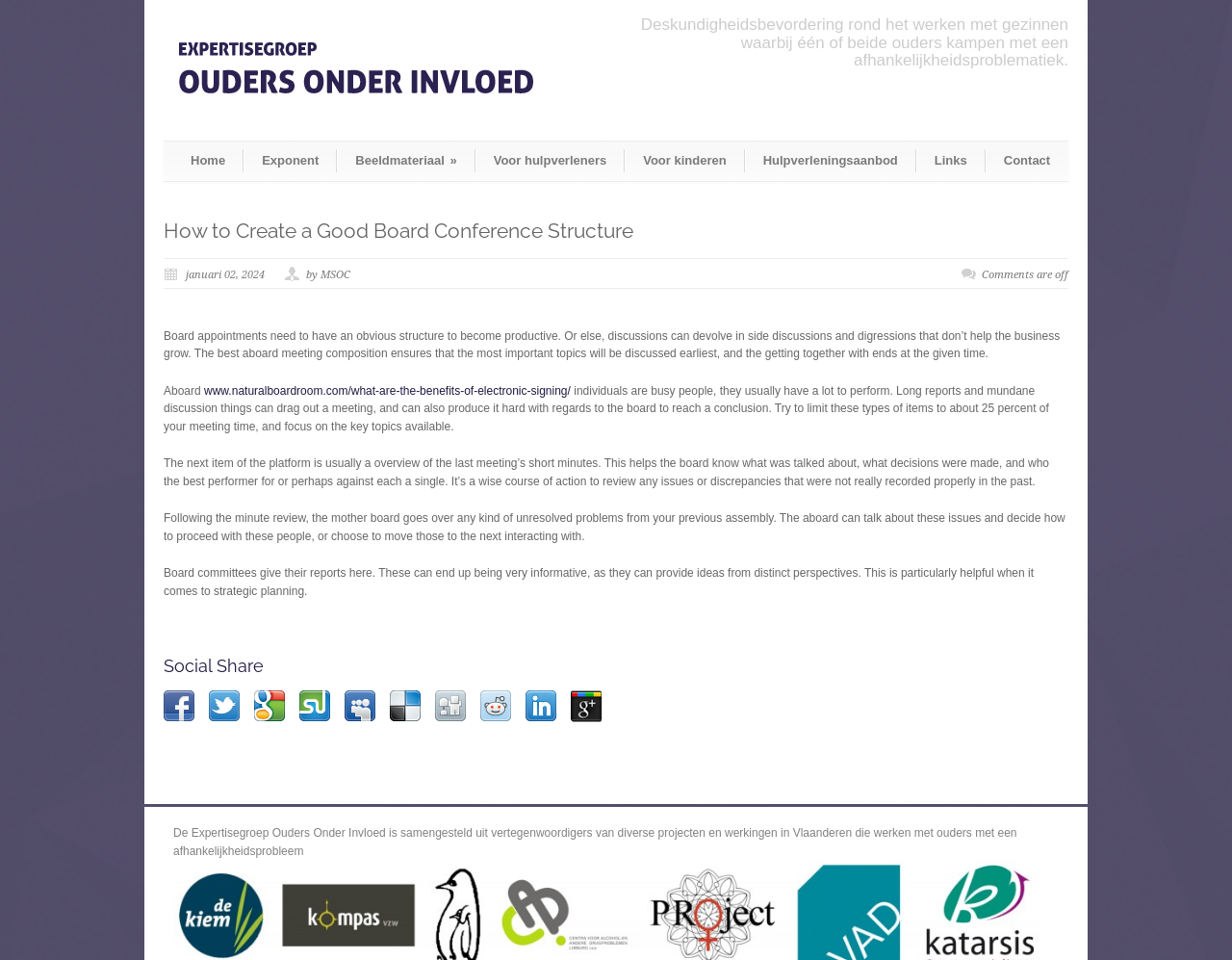Determine the bounding box coordinates for the area that should be clicked to carry out the following instruction: "Click on the 'Contact' link".

[0.8, 0.155, 0.867, 0.179]